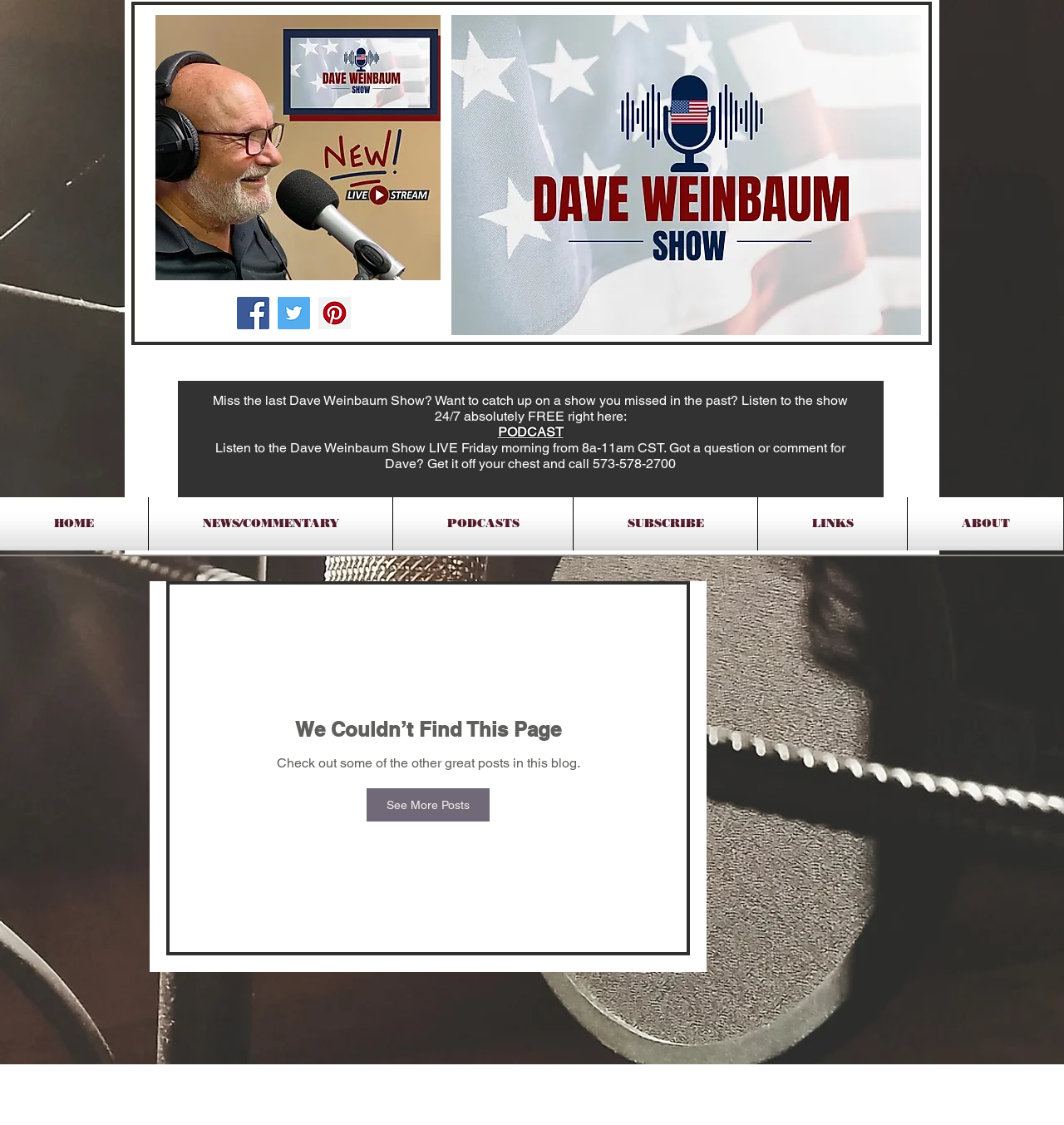Determine the bounding box coordinates of the area to click in order to meet this instruction: "Check Facebook page".

[0.223, 0.264, 0.253, 0.293]